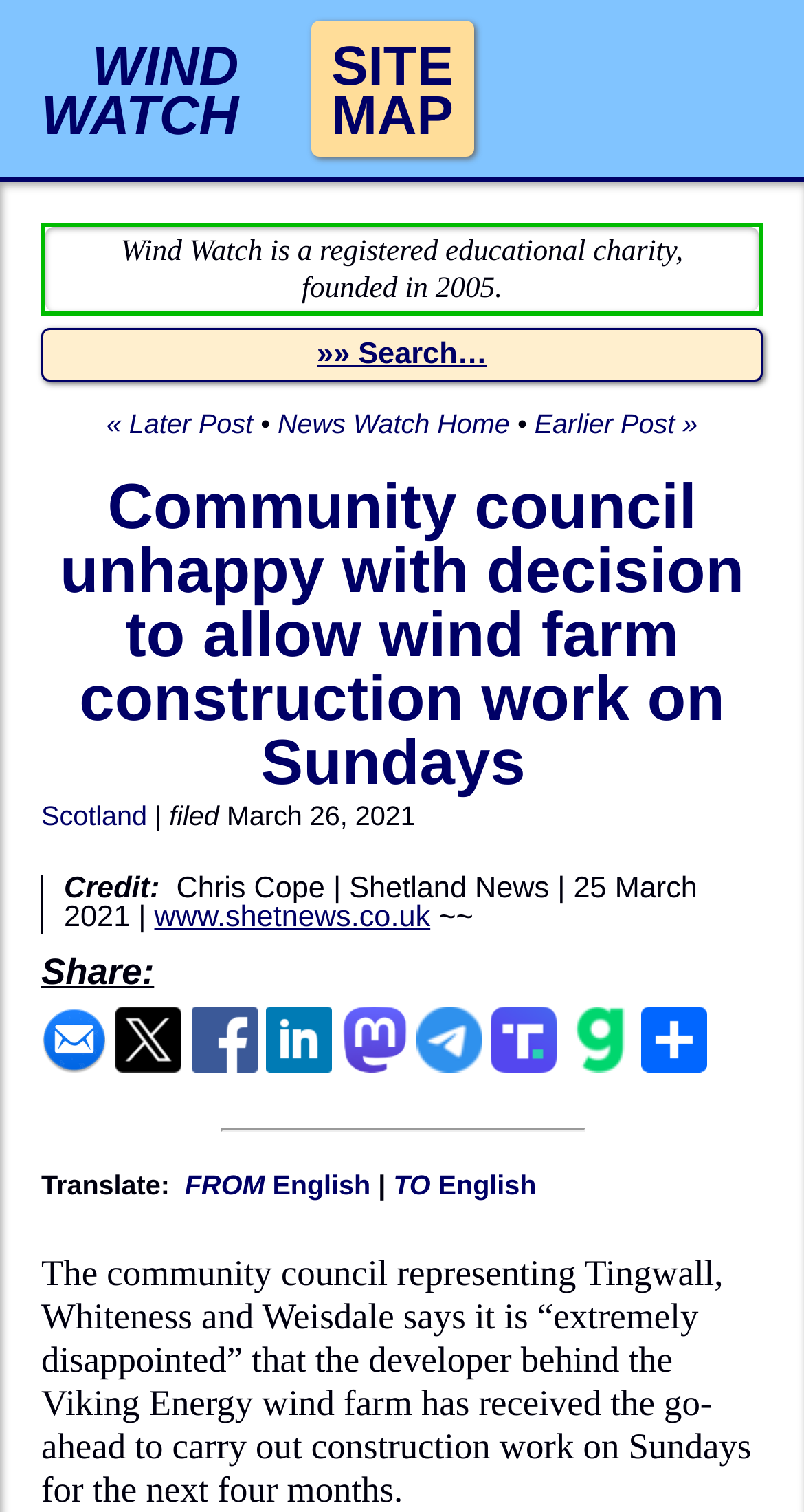Please determine the bounding box coordinates of the element to click on in order to accomplish the following task: "Share the article via e-mail". Ensure the coordinates are four float numbers ranging from 0 to 1, i.e., [left, top, right, bottom].

[0.051, 0.687, 0.133, 0.714]